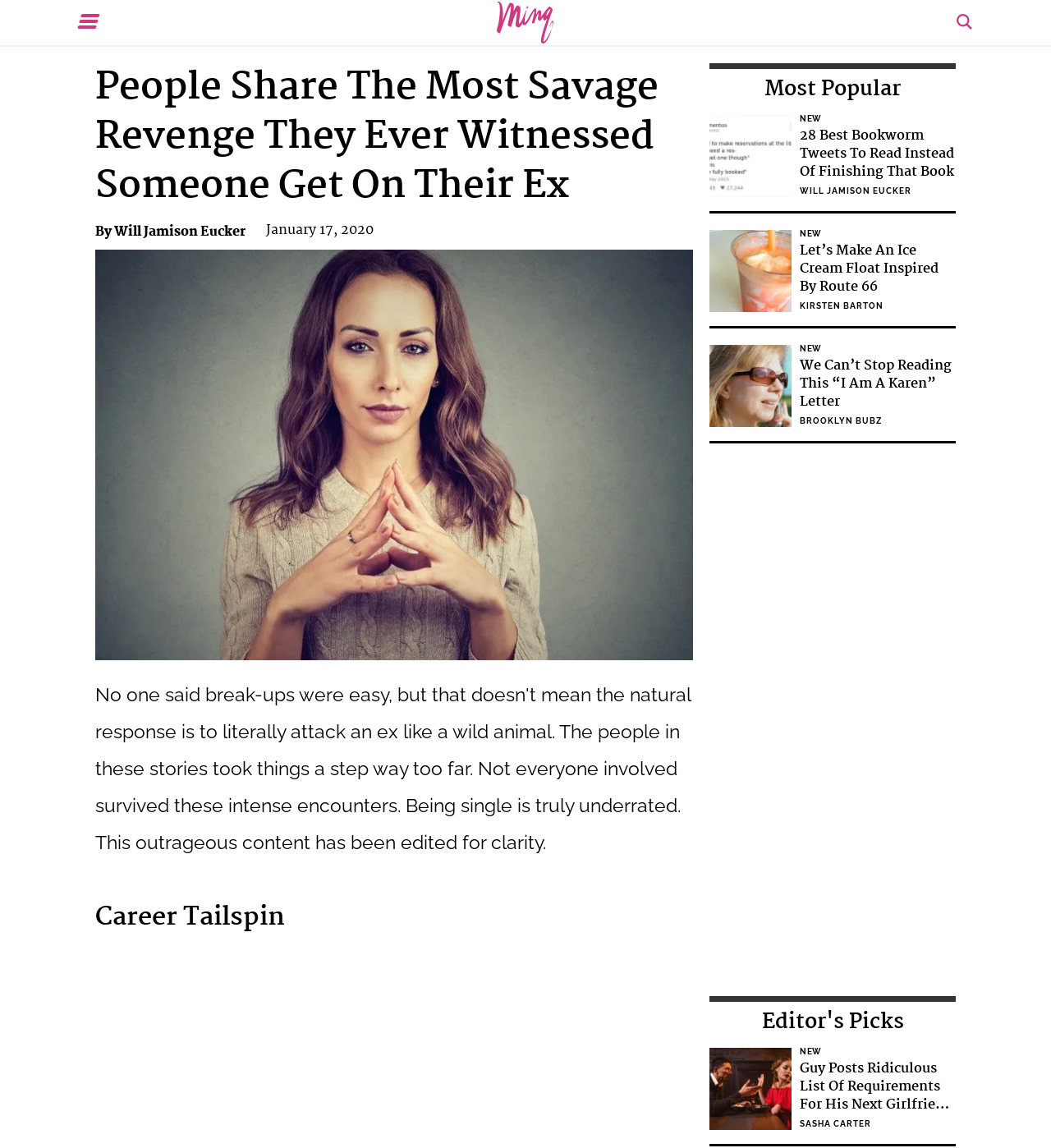Locate the bounding box coordinates of the clickable area needed to fulfill the instruction: "View the 'Most Popular' section".

[0.675, 0.055, 0.909, 0.1]